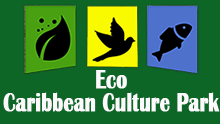Using the information shown in the image, answer the question with as much detail as possible: What is the purpose of the Eco Caribbean Culture Park?

The caption explains that the park's mission is to promote environmental awareness and cultural heritage through immersive experiences, emphasizing its educational and cultural significance within the Caribbean ecosystem.